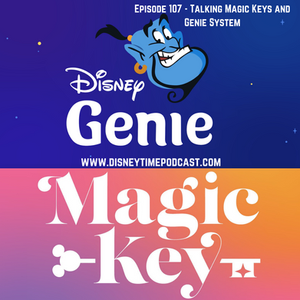Refer to the screenshot and answer the following question in detail:
What is the character illustrated in the upper portion?

The character illustrated in the upper portion is identified as the Disney Genie character, which is synonymous with the Disney Genie service that enhances visitor experiences at Disney parks.